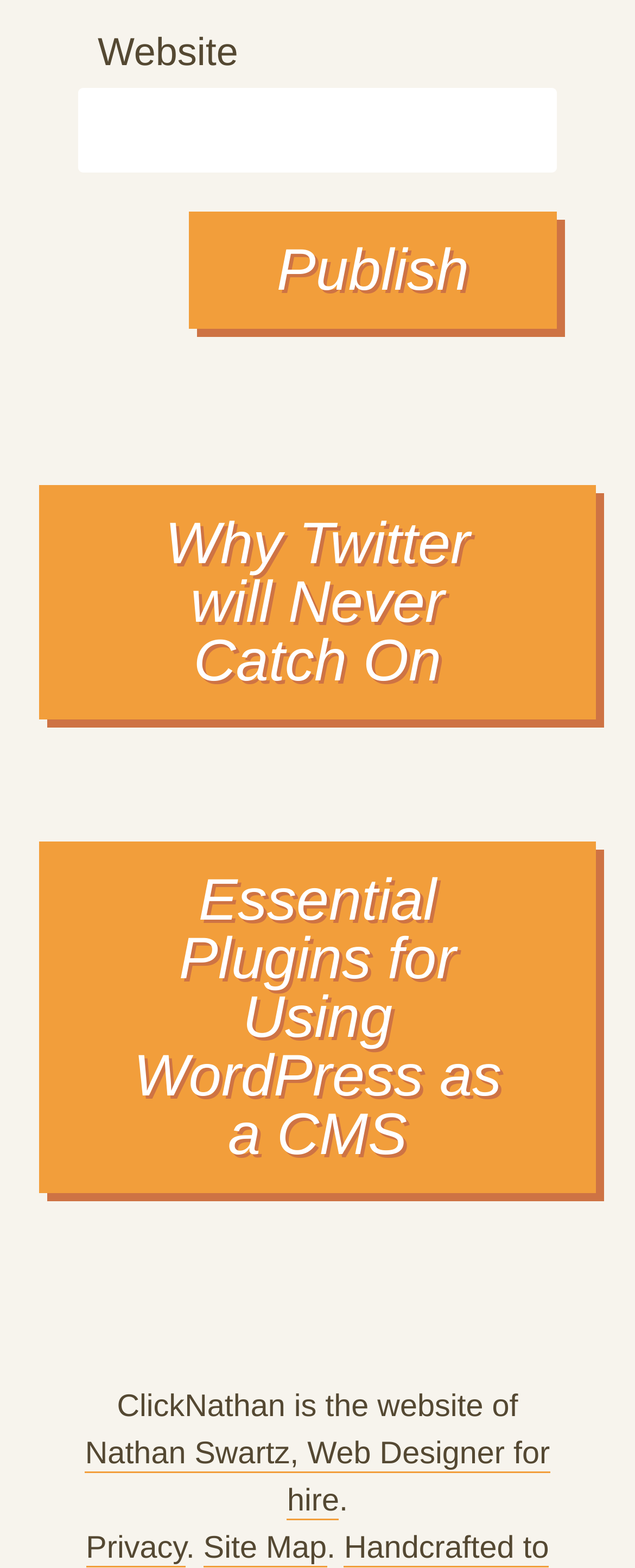What is the purpose of the textbox?
Using the image, elaborate on the answer with as much detail as possible.

The textbox with the label 'Website' is likely used to enter a website URL, possibly for publishing or other purposes.